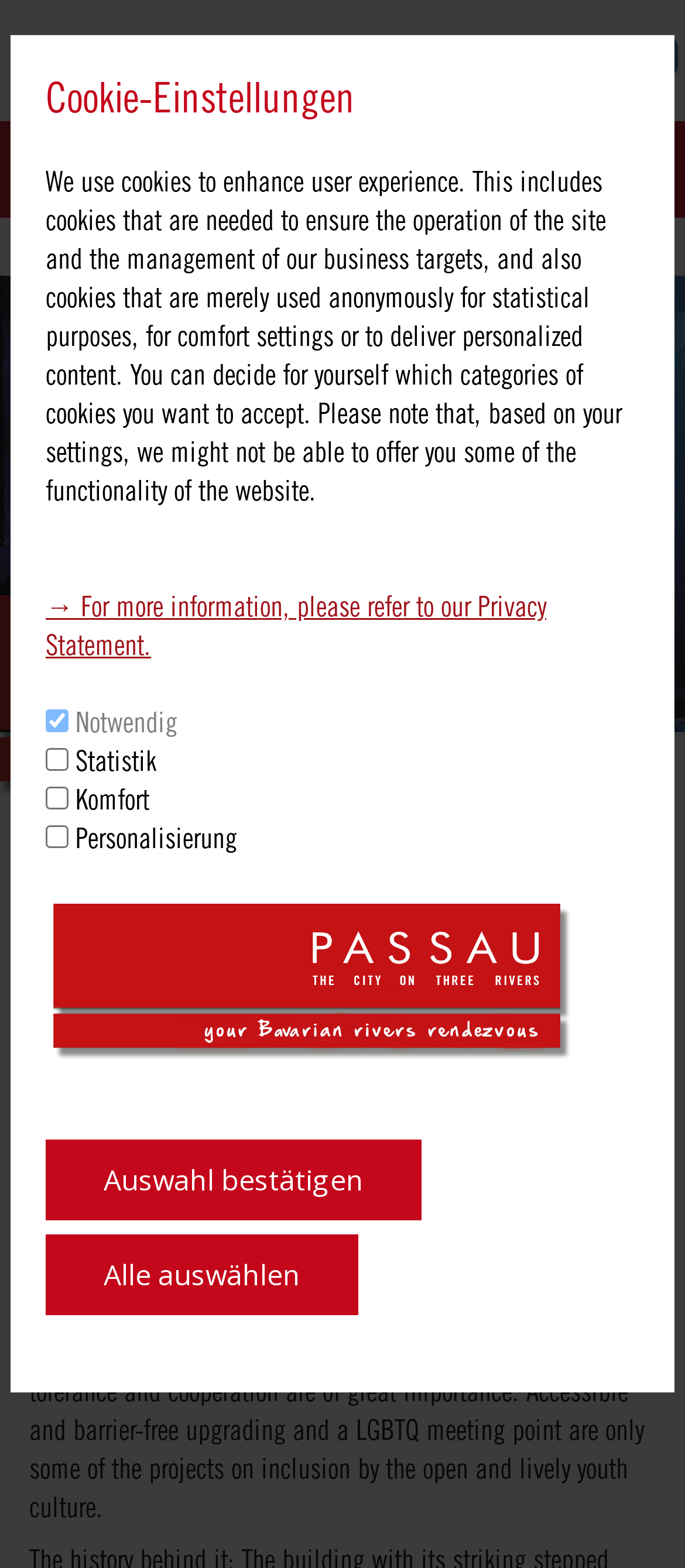What is the name of the city being promoted on this website?
Look at the webpage screenshot and answer the question with a detailed explanation.

I found the answer by looking at the various links and headings on the webpage, which all seem to be related to Passau, suggesting that it is the city being promoted.